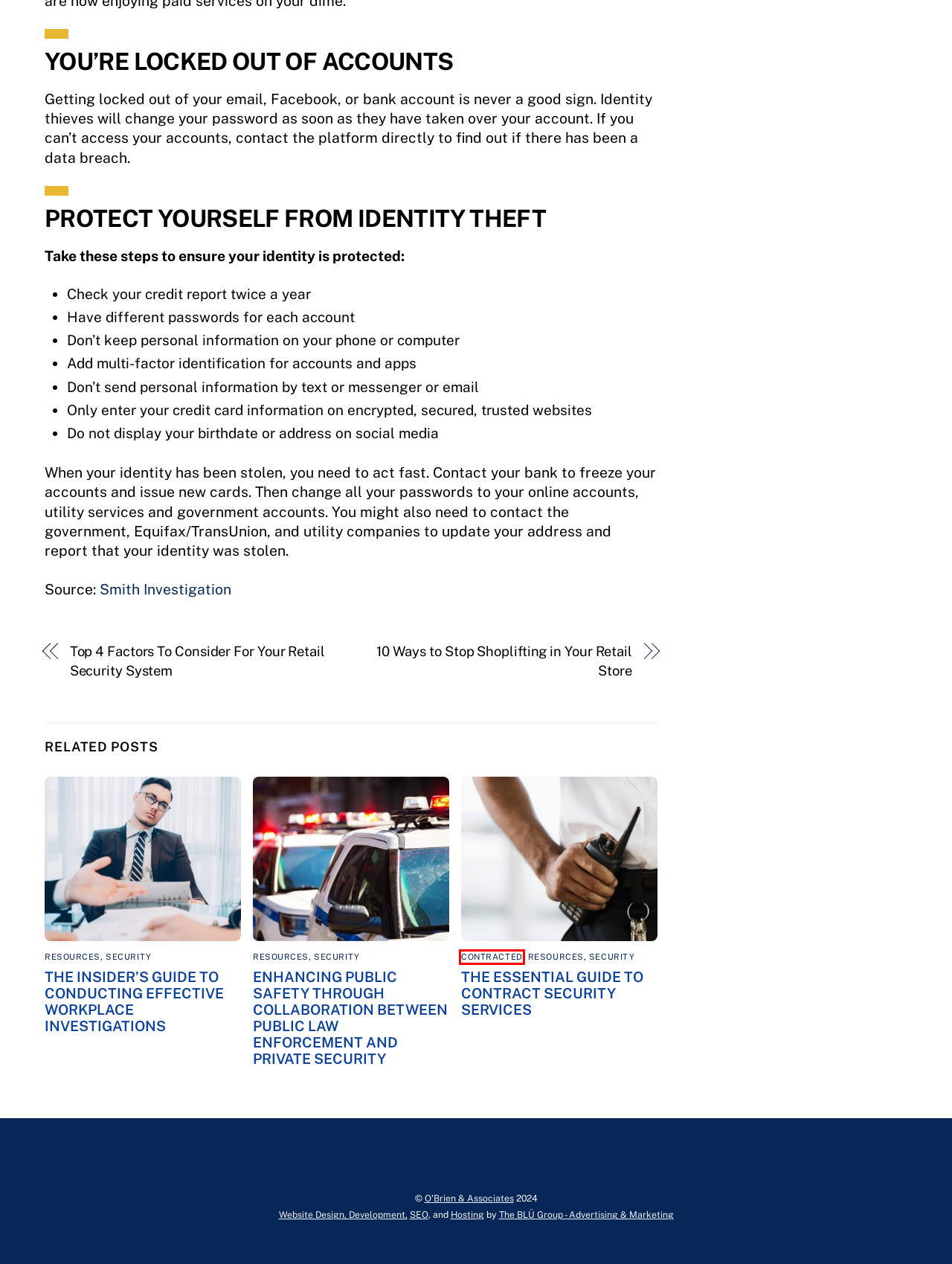Look at the screenshot of a webpage, where a red bounding box highlights an element. Select the best description that matches the new webpage after clicking the highlighted element. Here are the candidates:
A. Uniformed Retail & Loss Prevention Security Professionals
B. SECURITY Archives - O'Brien & Associates
C. 10 Effective Measures to Combat Retail Shoplifting
D. The BLÜ Group - Advertising & Digital Marketing Agency, La Crosse, WI
E. Factors To Consider For Your Retail Security System Strategies
F. Strengthen Your Business with a New Branded Website
G. Articles & Resources For Contracted Investigation Services
H. Security And Government Resources & Blog For Businesses

G